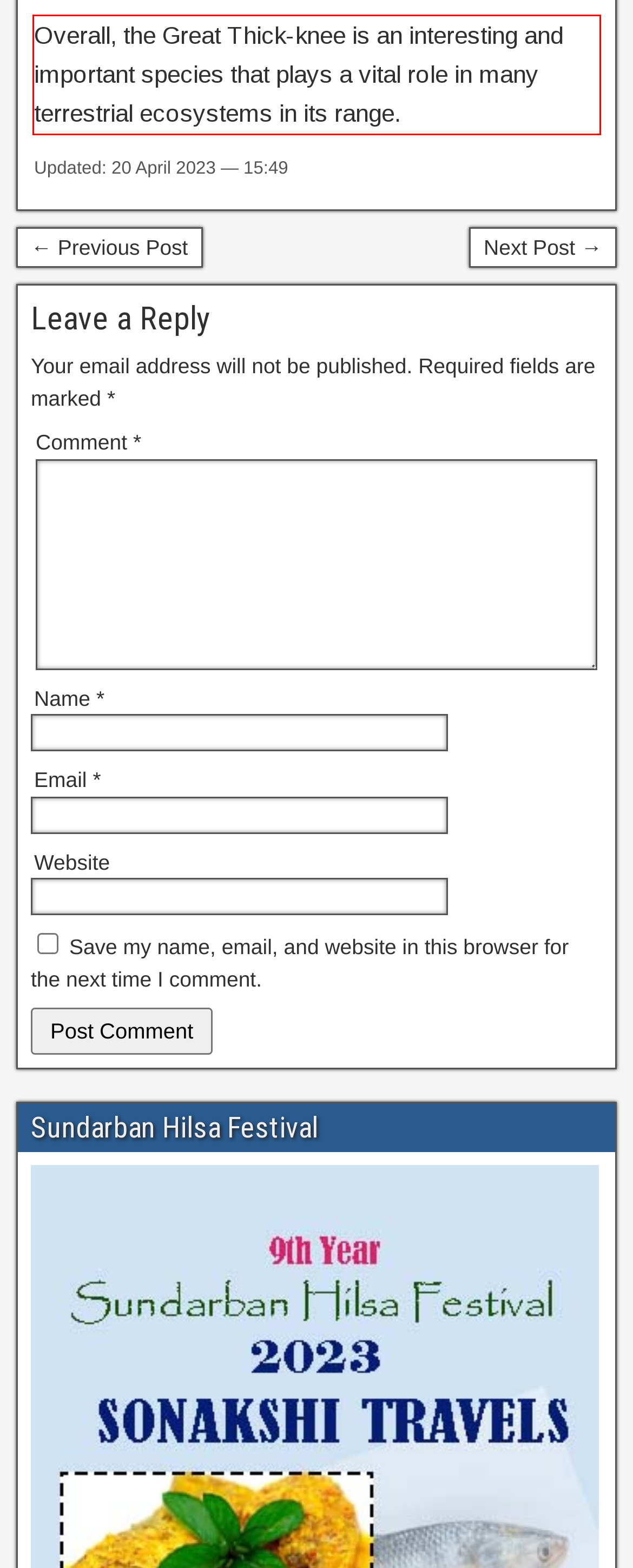You are presented with a webpage screenshot featuring a red bounding box. Perform OCR on the text inside the red bounding box and extract the content.

Overall, the Great Thick-knee is an interesting and important species that plays a vital role in many terrestrial ecosystems in its range.